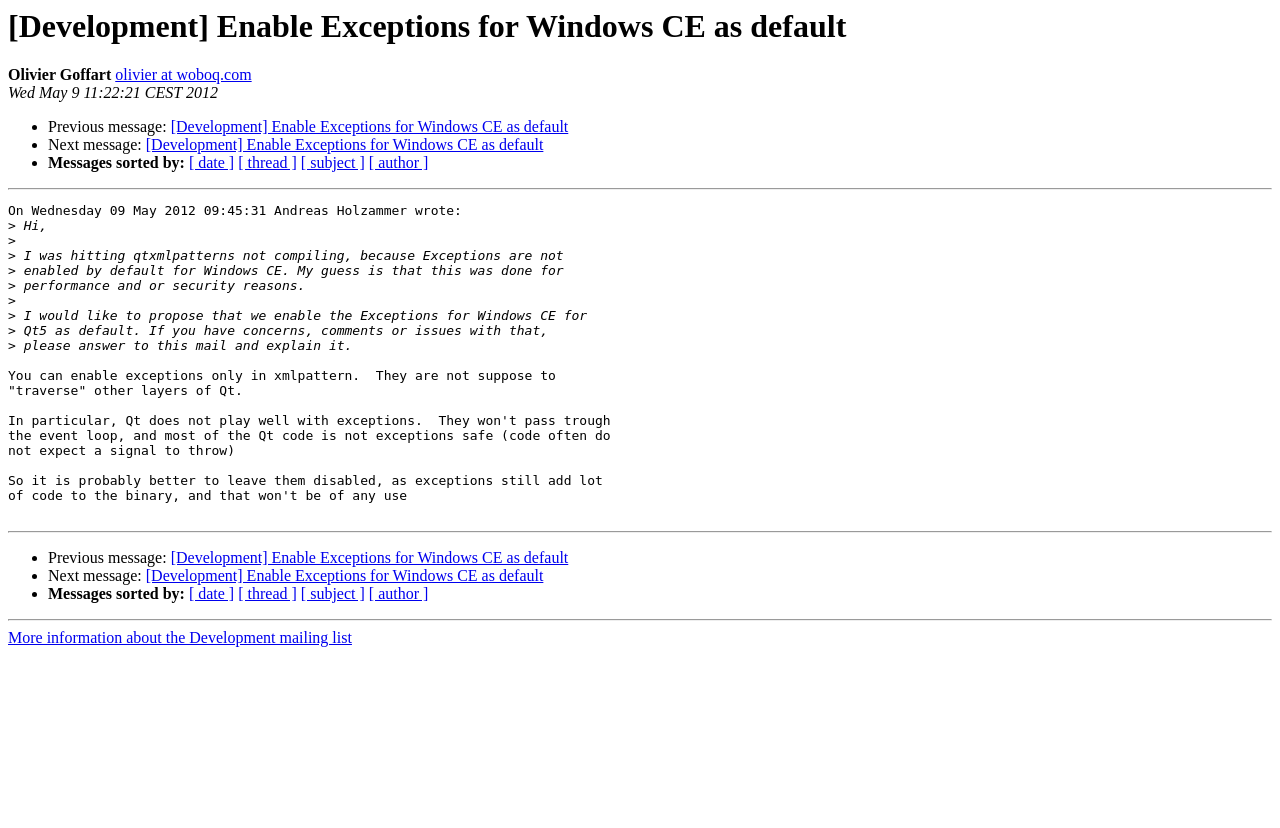Please find the bounding box coordinates of the element's region to be clicked to carry out this instruction: "View next message".

[0.114, 0.165, 0.425, 0.185]